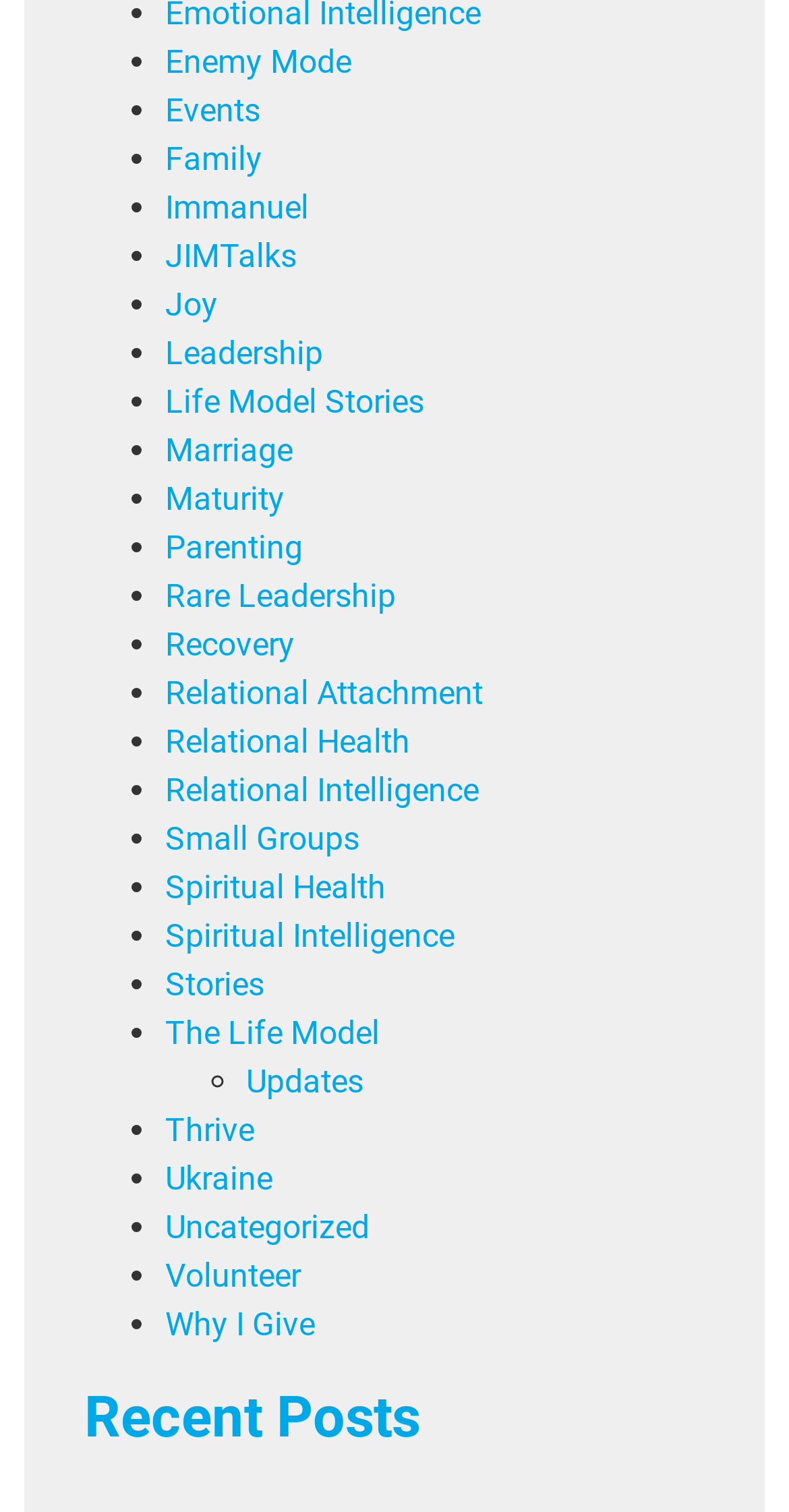Locate the bounding box coordinates of the element that needs to be clicked to carry out the instruction: "View Life Model Stories". The coordinates should be given as four float numbers ranging from 0 to 1, i.e., [left, top, right, bottom].

[0.209, 0.253, 0.538, 0.278]